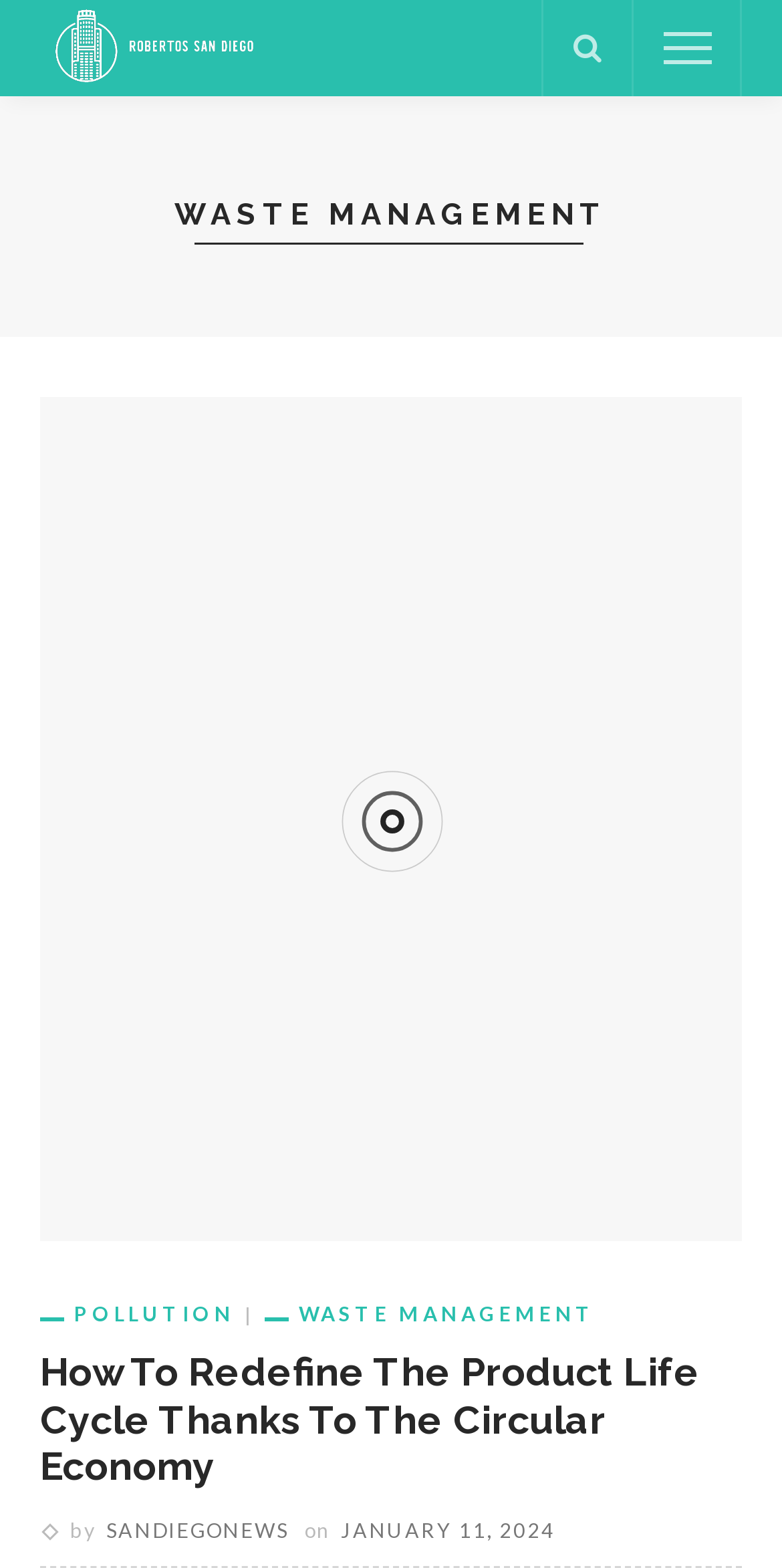Determine the bounding box coordinates for the element that should be clicked to follow this instruction: "Read about sustainability in Fresno, CA". The coordinates should be given as four float numbers between 0 and 1, in the format [left, top, right, bottom].

[0.054, 0.568, 0.946, 0.589]